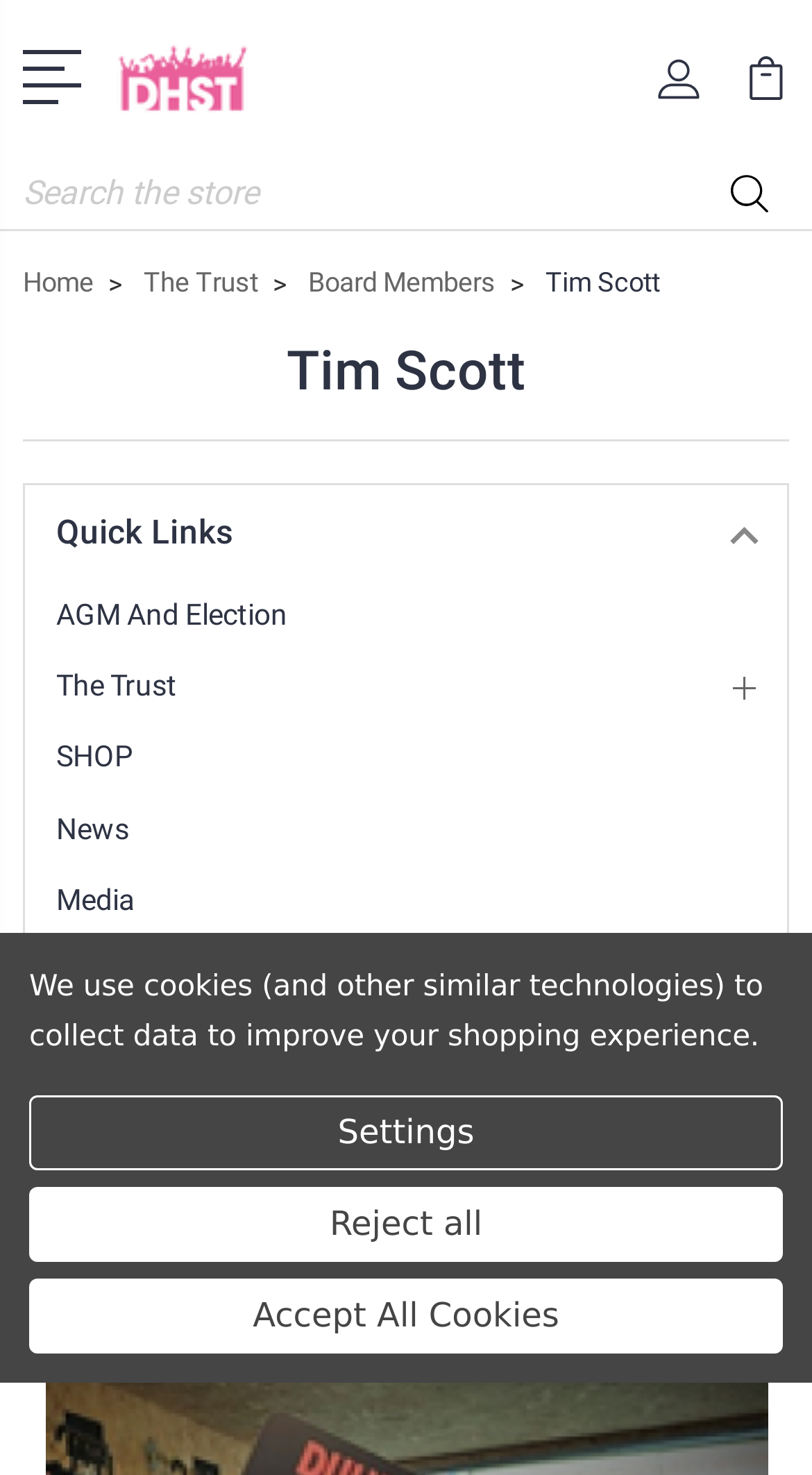Please determine the bounding box coordinates for the UI element described as: "AGM and Election".

[0.069, 0.403, 0.418, 0.429]